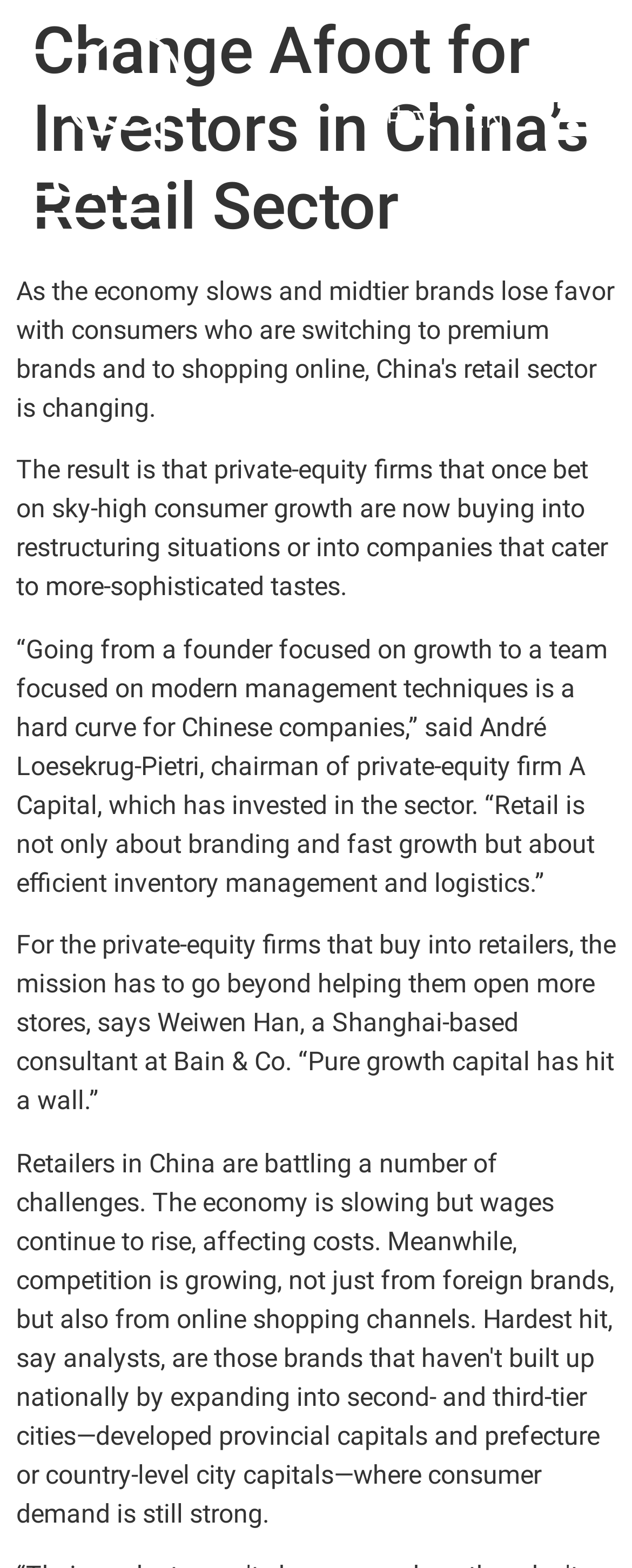Respond to the following query with just one word or a short phrase: 
What is the focus of private-equity firms in the retail sector?

Restructuring and modern management